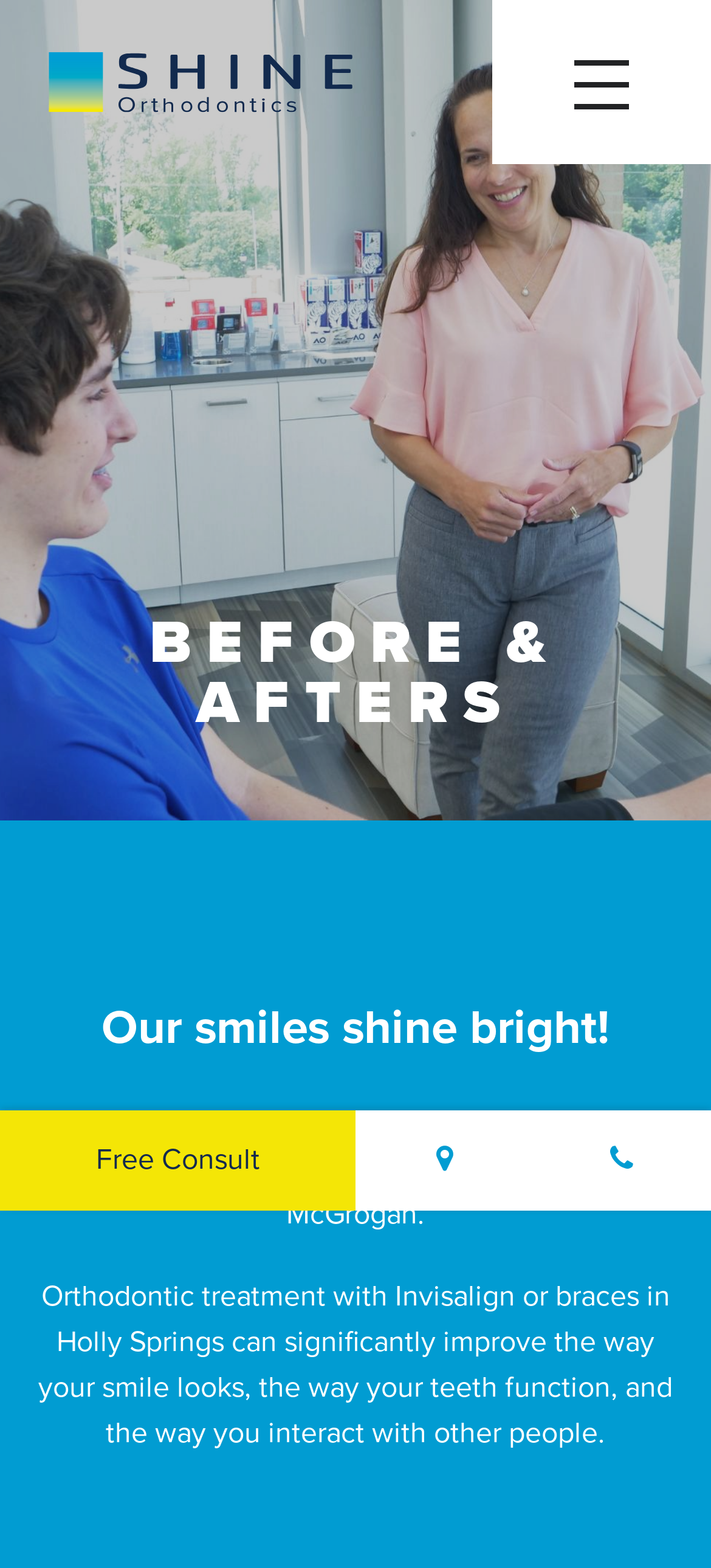Give a detailed account of the webpage.

The webpage is about orthodontic before and after cases, specifically highlighting the work of Dr. Rita McGrogan. At the top left, there is a link with an associated image, labeled "Group 15". On the top right, there is another link. 

Below these links, a prominent heading "BEFORE & AFTERS" is centered on the page. Underneath this heading, there is a subheading "Our smiles shine bright!" followed by two paragraphs of text. The first paragraph explains that every smile tells a story and showcases a few before and after cases treated by Dr. Rita McGrogan. The second paragraph describes the benefits of orthodontic treatment with Invisalign or braces in Holly Springs, including improved smile aesthetics, tooth function, and social interactions.

Below these paragraphs, there are three links side by side, with the leftmost link labeled "Free Consult".